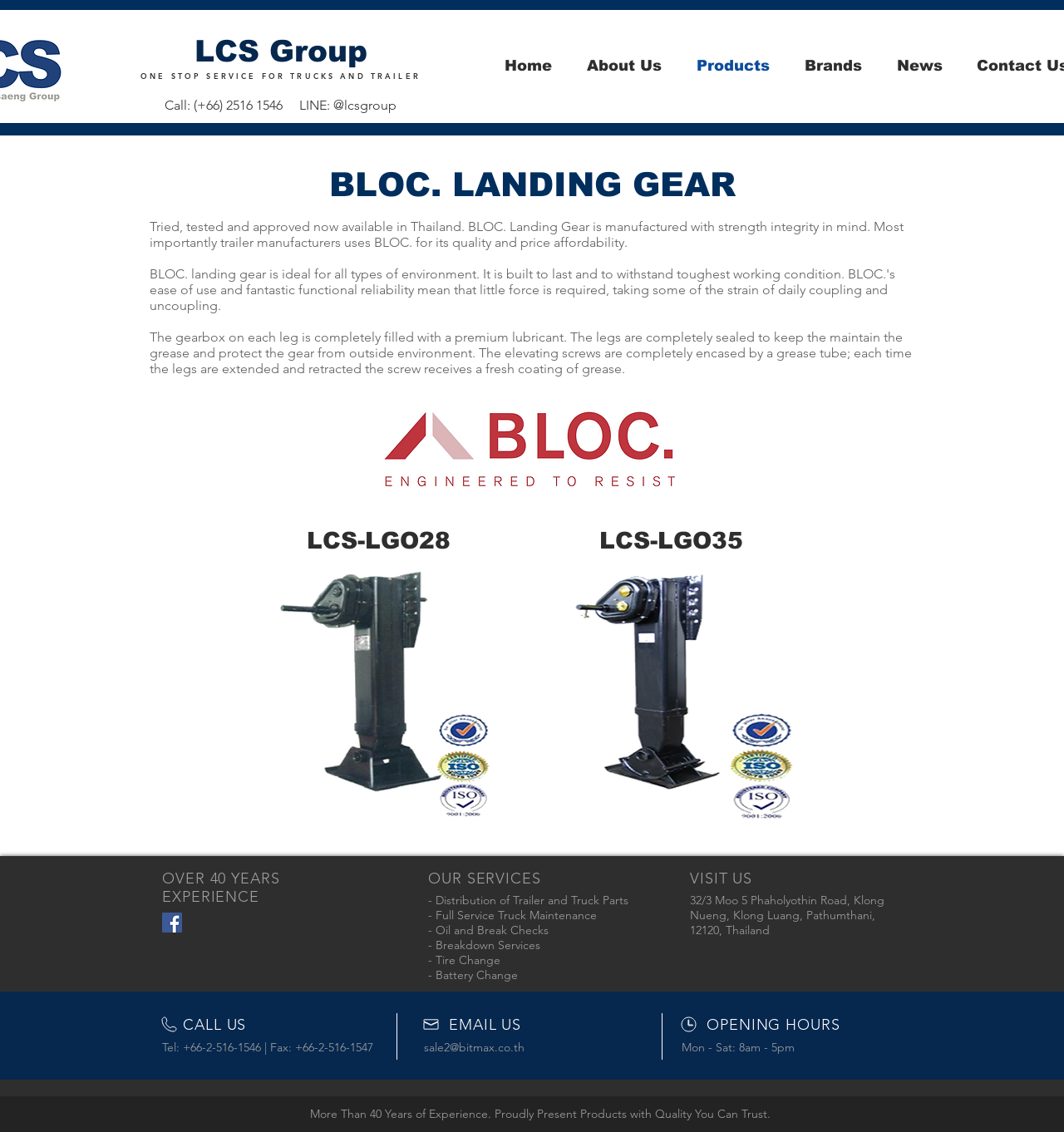Using the webpage screenshot, find the UI element described by Death on a Silver Tray. Provide the bounding box coordinates in the format (top-left x, top-left y, bottom-right x, bottom-right y), ensuring all values are floating point numbers between 0 and 1.

None